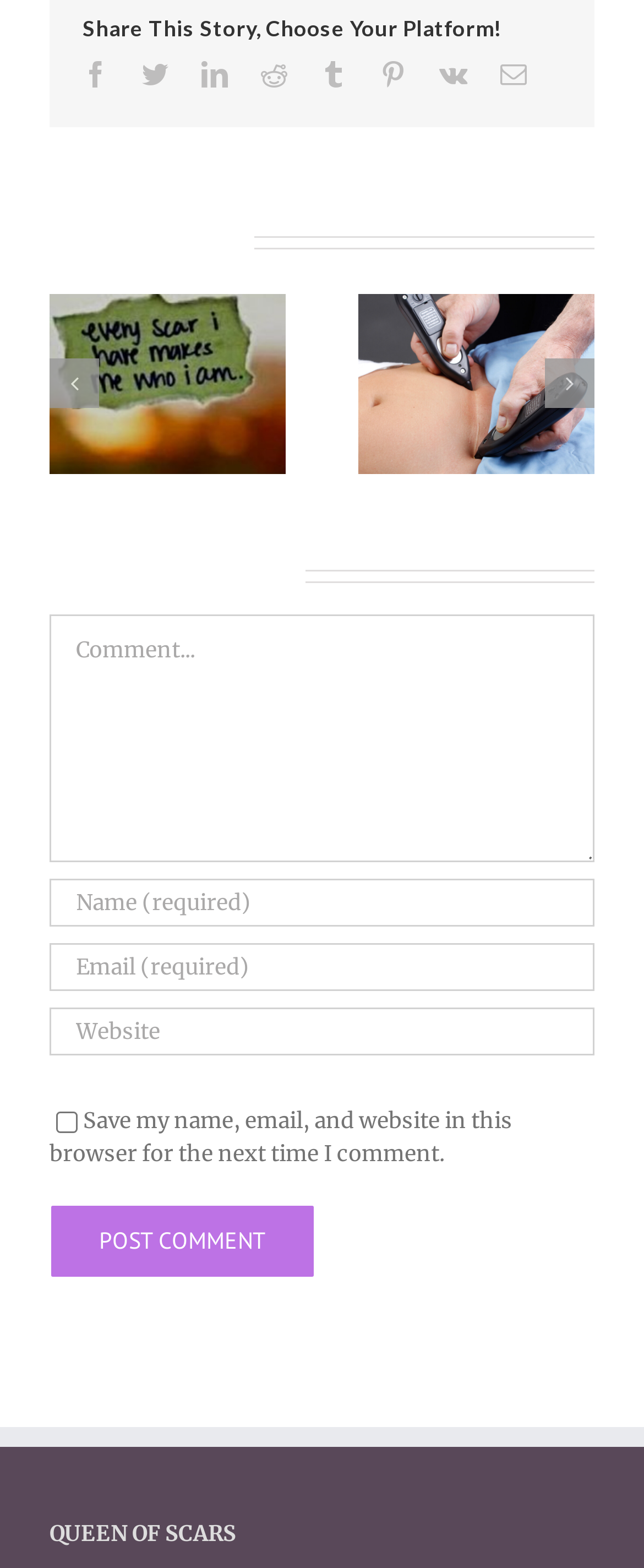Kindly determine the bounding box coordinates for the clickable area to achieve the given instruction: "Leave a comment".

[0.077, 0.392, 0.923, 0.55]